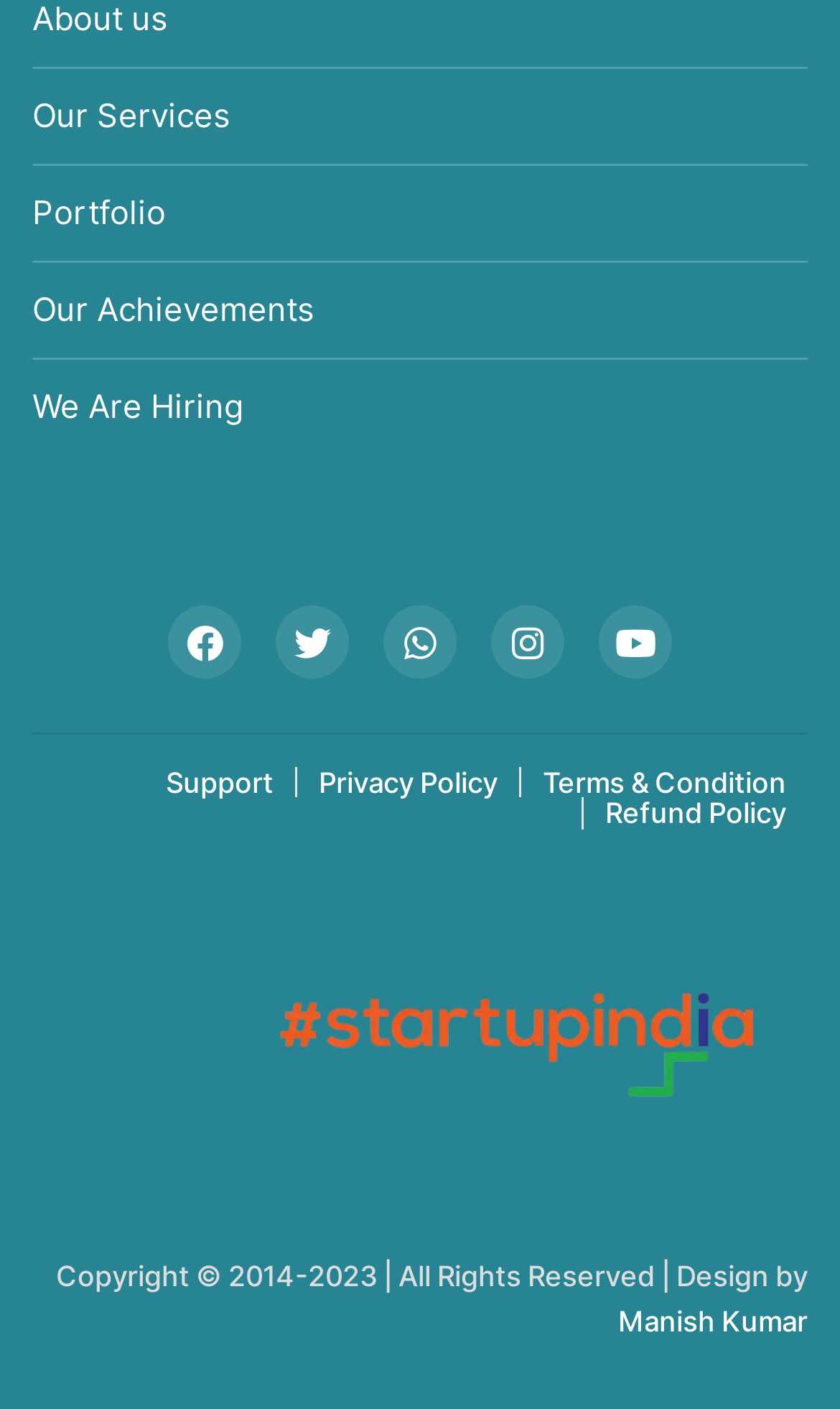Identify the bounding box coordinates for the UI element mentioned here: "Terms & Condition". Provide the coordinates as four float values between 0 and 1, i.e., [left, top, right, bottom].

[0.646, 0.543, 0.936, 0.567]